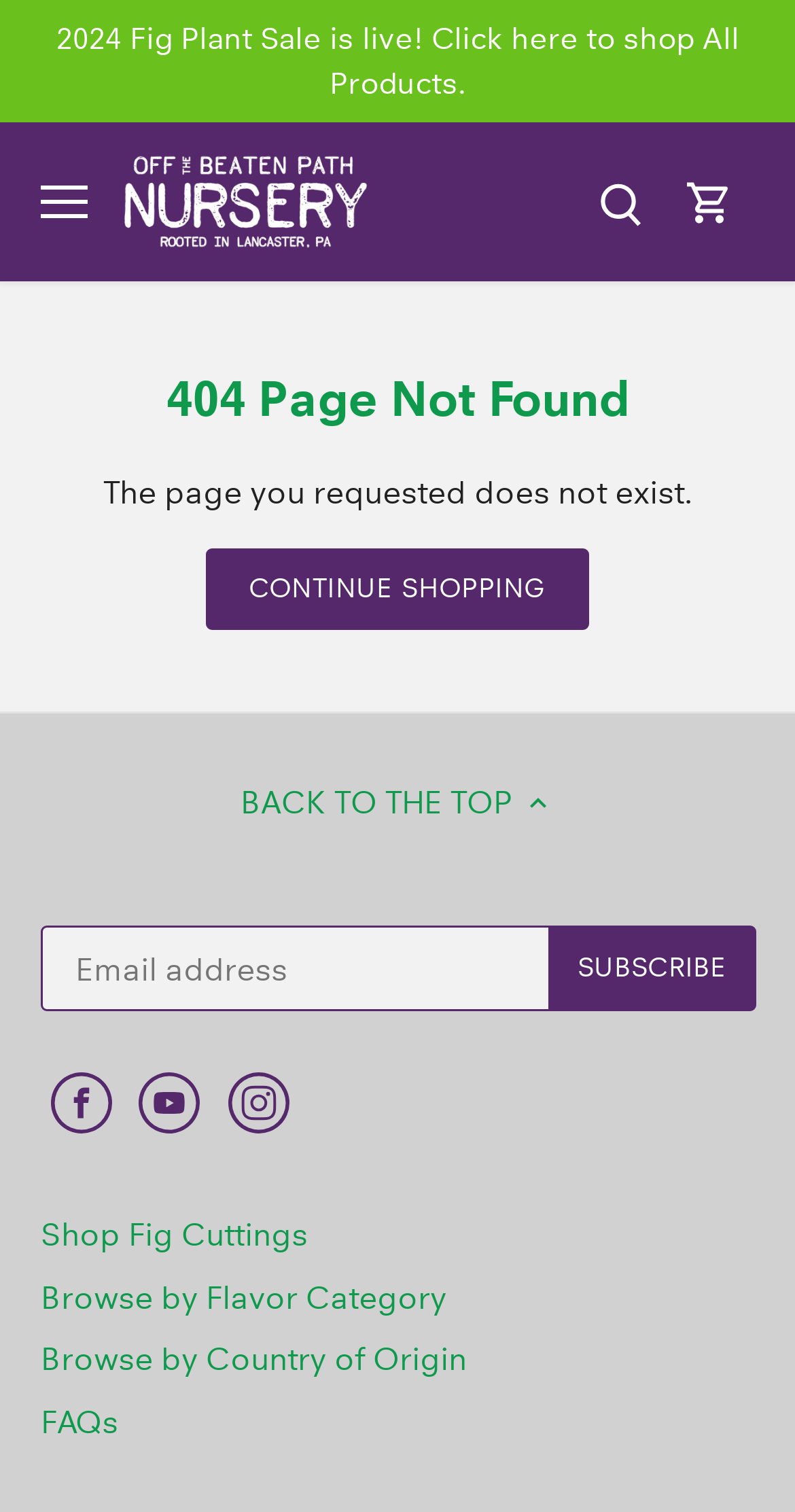Please indicate the bounding box coordinates for the clickable area to complete the following task: "Click to shop all products". The coordinates should be specified as four float numbers between 0 and 1, i.e., [left, top, right, bottom].

[0.071, 0.013, 0.929, 0.067]